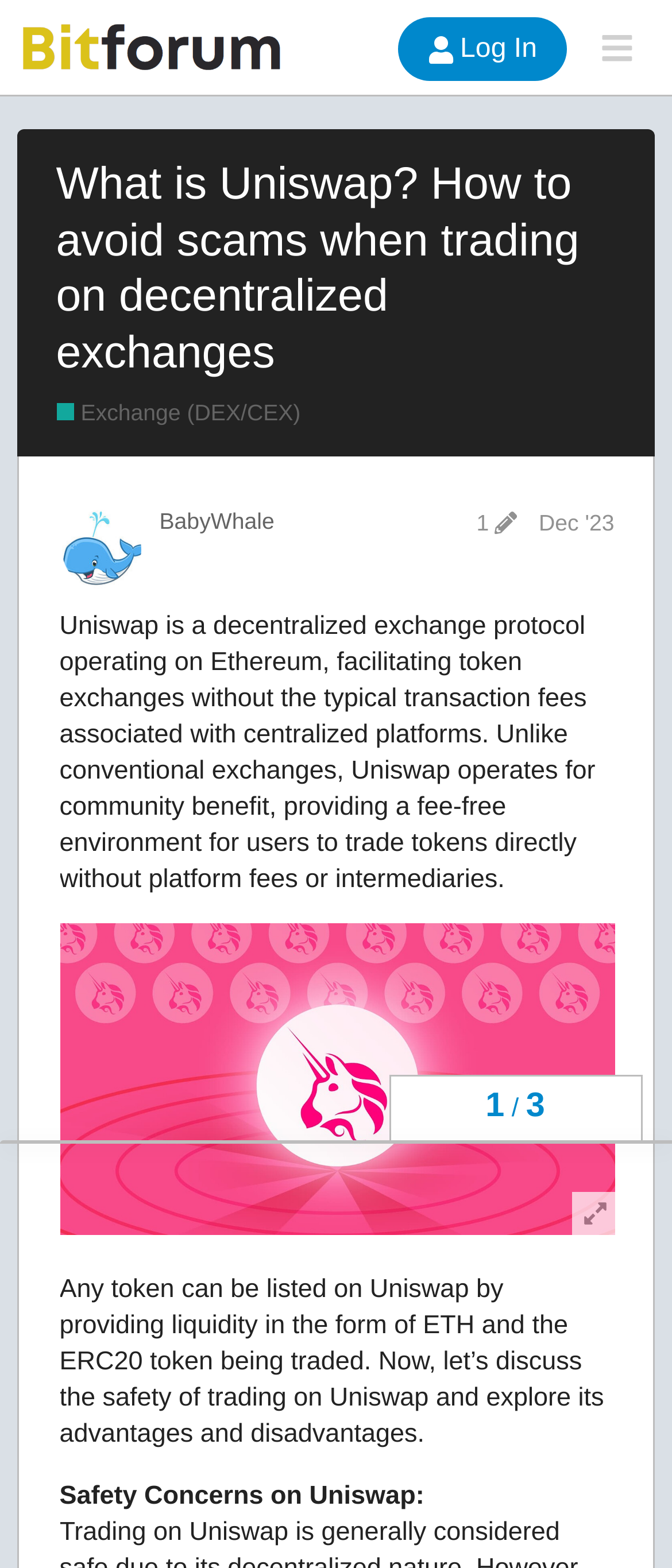Please identify the bounding box coordinates of the area that needs to be clicked to follow this instruction: "Read the 2 Days trip to Erg Chebbi desert heading".

None